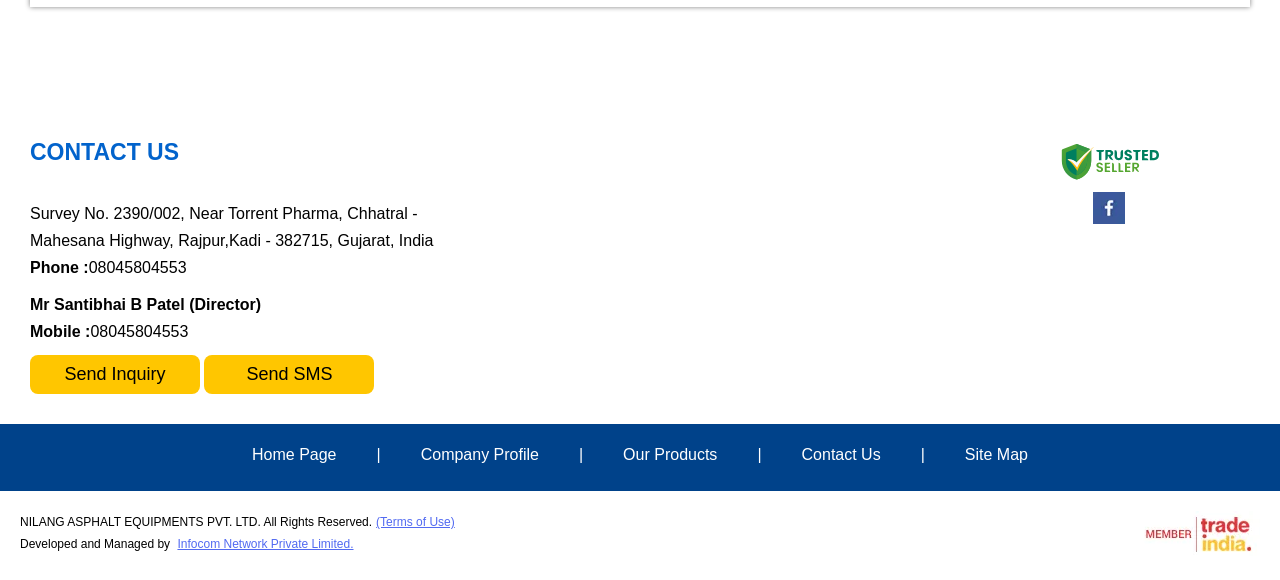Please identify the bounding box coordinates of the element that needs to be clicked to perform the following instruction: "View Company Profile".

[0.329, 0.769, 0.421, 0.799]